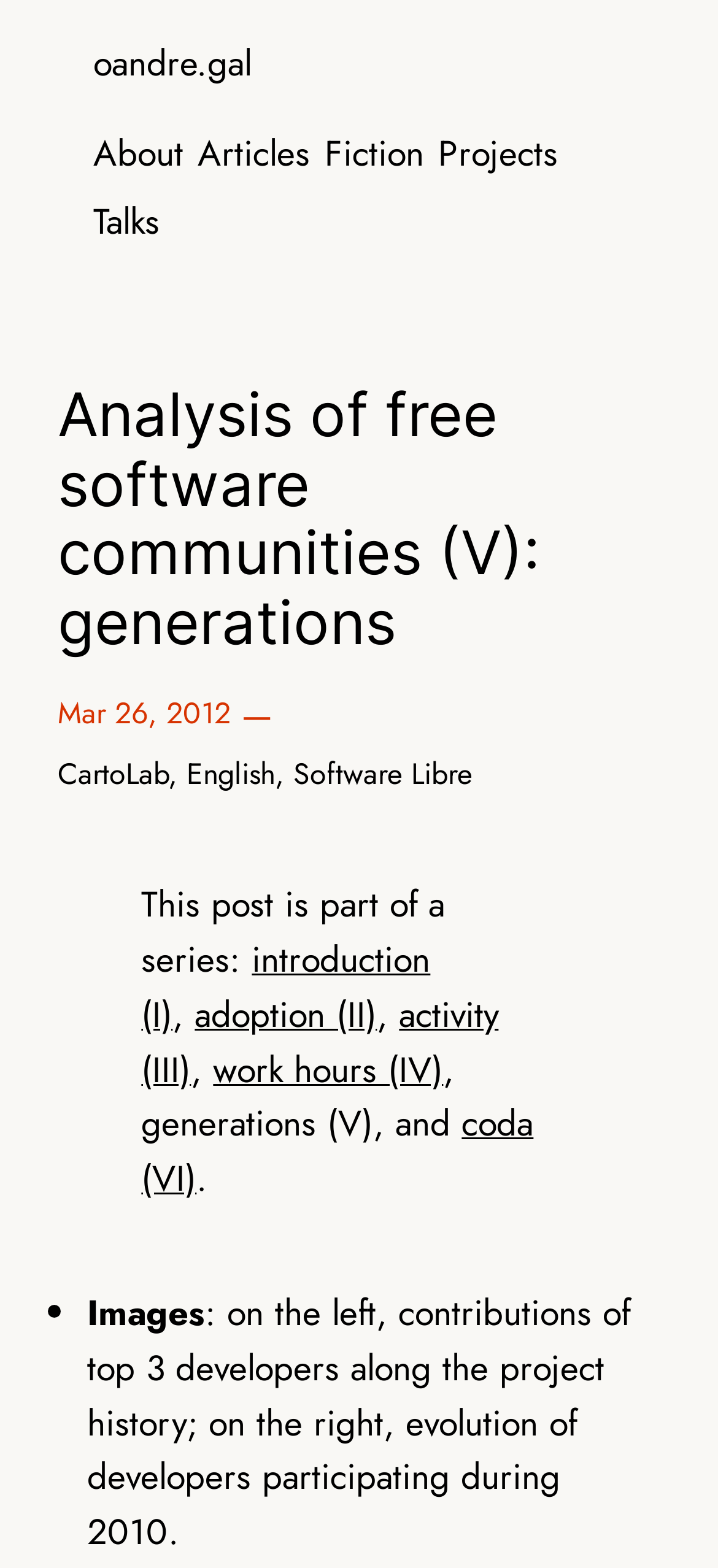Please find and generate the text of the main heading on the webpage.

Analysis of free software communities (V): generations